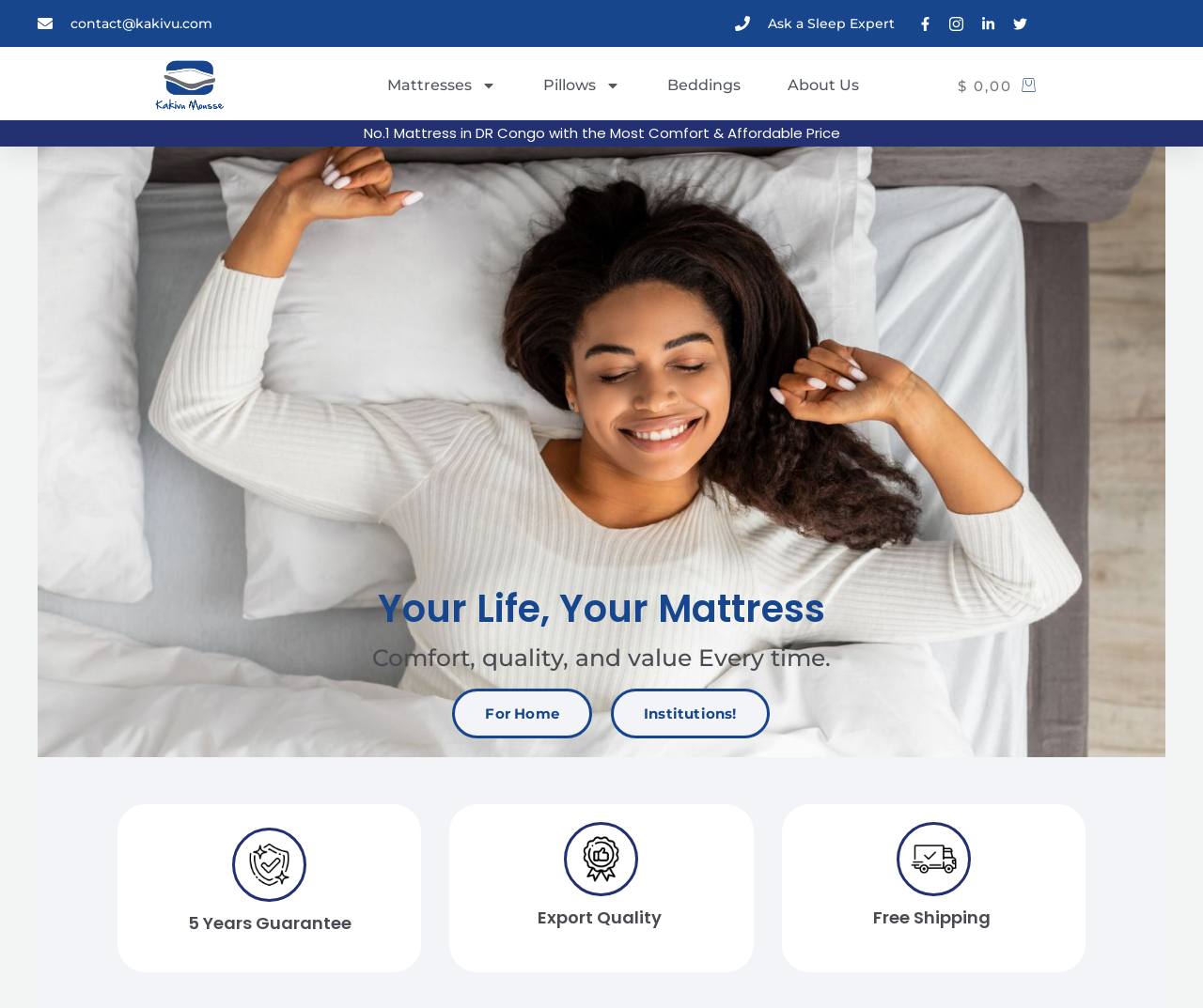Identify the bounding box coordinates of the area you need to click to perform the following instruction: "View About Us".

[0.655, 0.064, 0.714, 0.107]